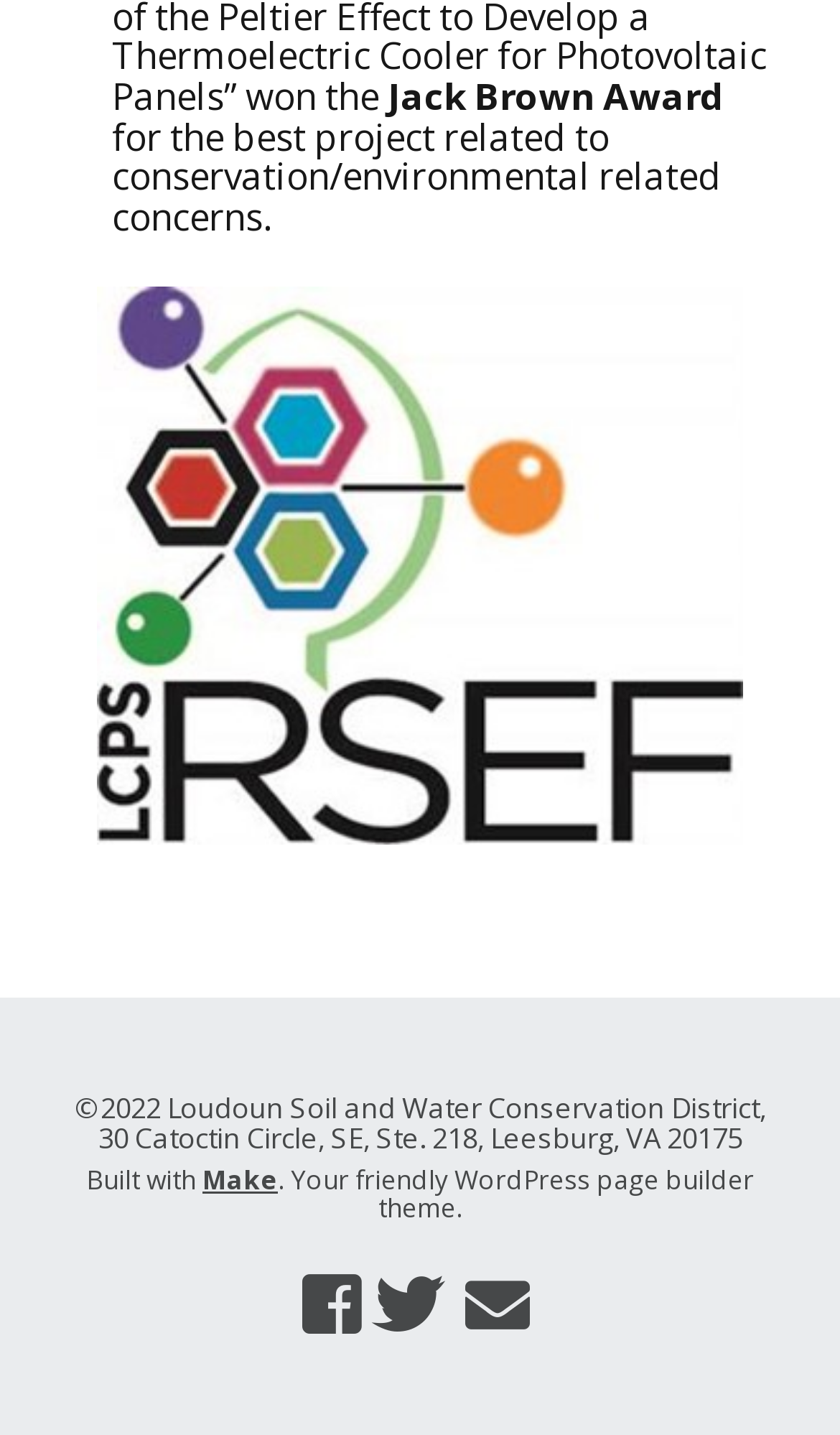How many social media links are available?
Give a single word or phrase as your answer by examining the image.

3